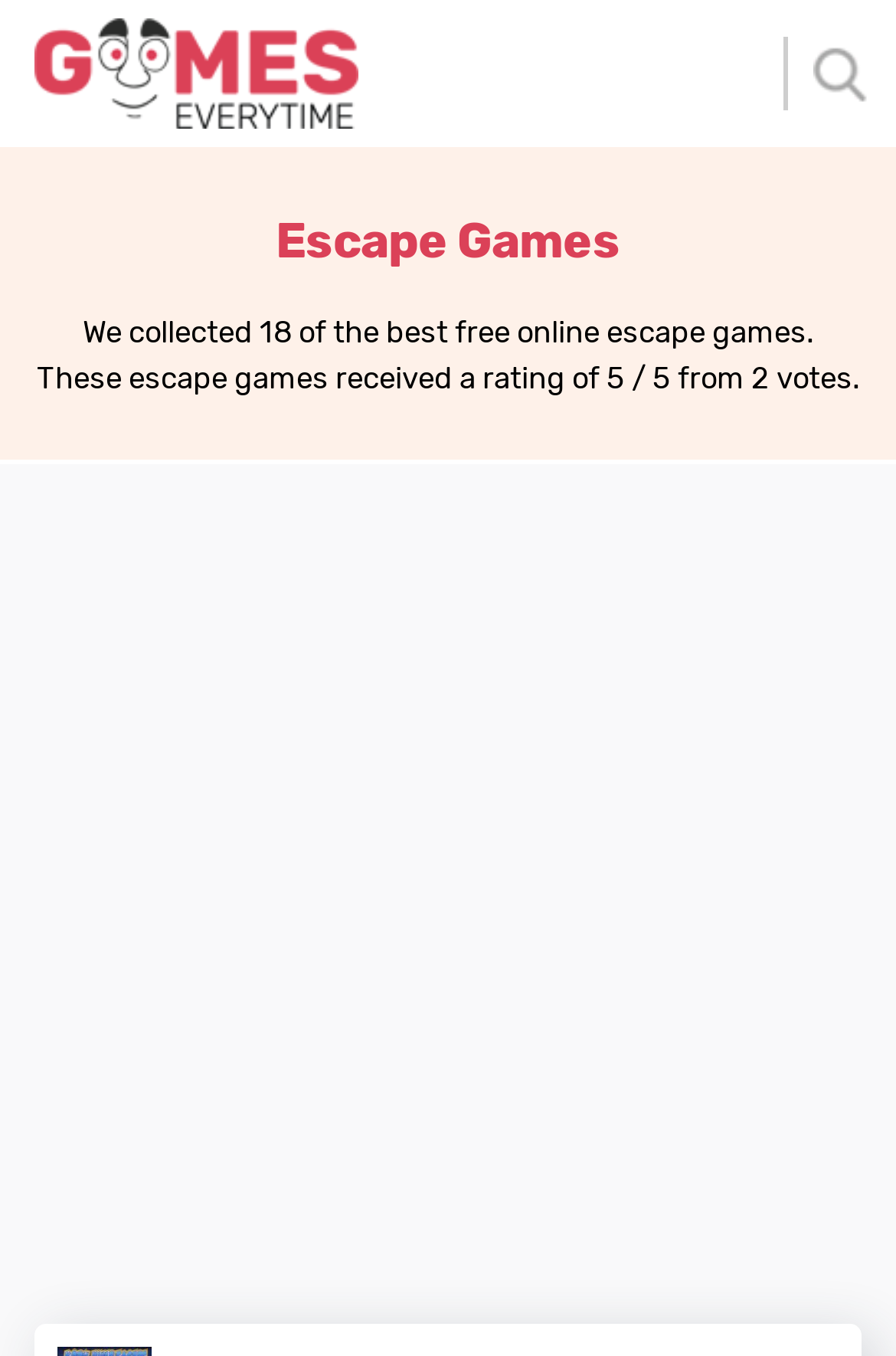Offer a detailed account of what is visible on the webpage.

The webpage is about escape games, with a focus on playing the best ones in 2024. At the top left, there is a link to "Games Everytime" accompanied by an image. On the top right, there is a search box labeled "Search For". Below the link and image, there is a heading that reads "Escape Games". 

Underneath the heading, there is a paragraph of text that explains the webpage has collected 18 of the best free online escape games. Following this text, there is another paragraph that mentions the games have received a rating of 5 out of 5 from 2 votes. 

Taking up most of the webpage is an iframe that displays an advertisement.